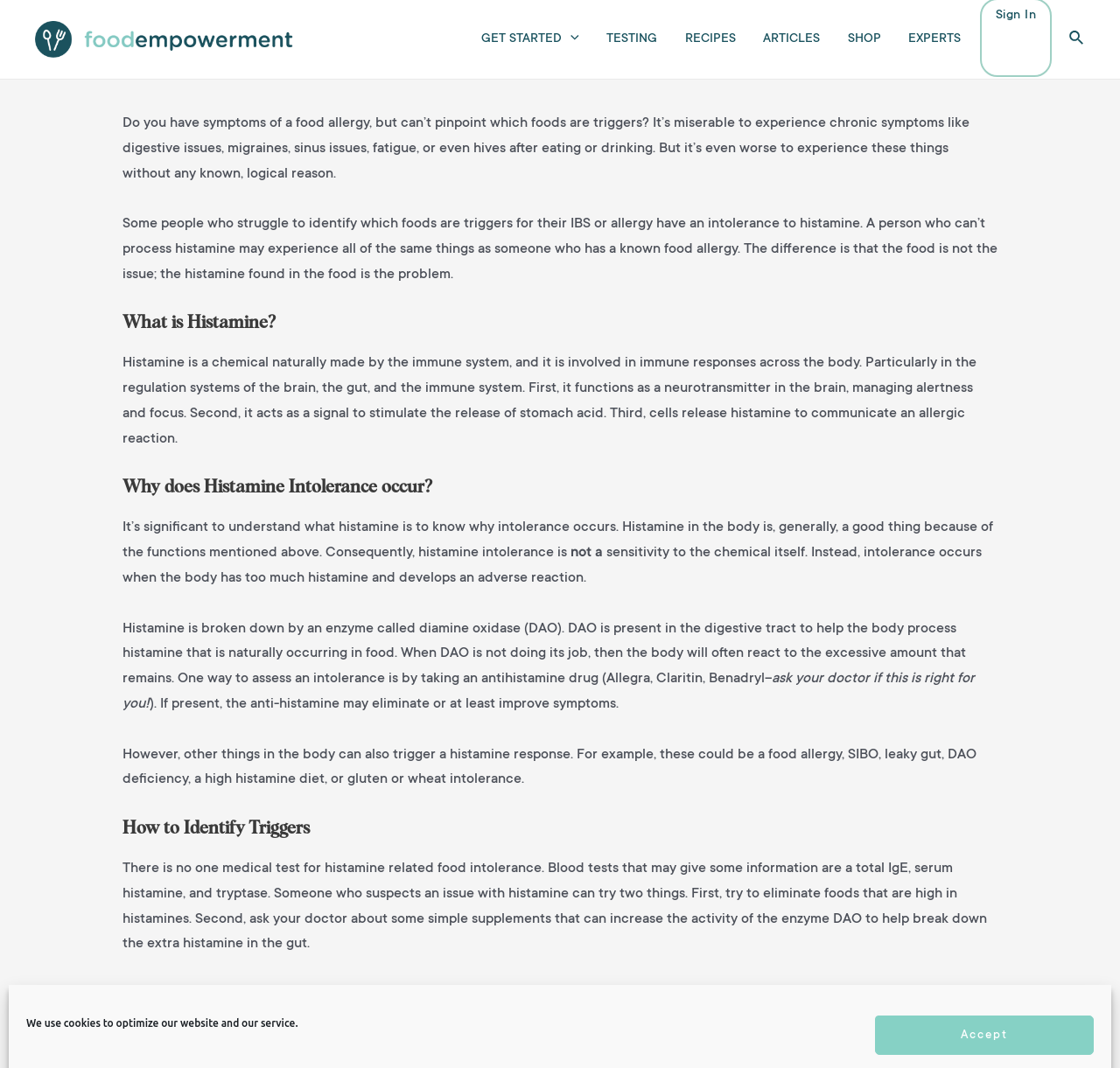Answer with a single word or phrase: 
What is the name of the website?

FoodEmpowerment